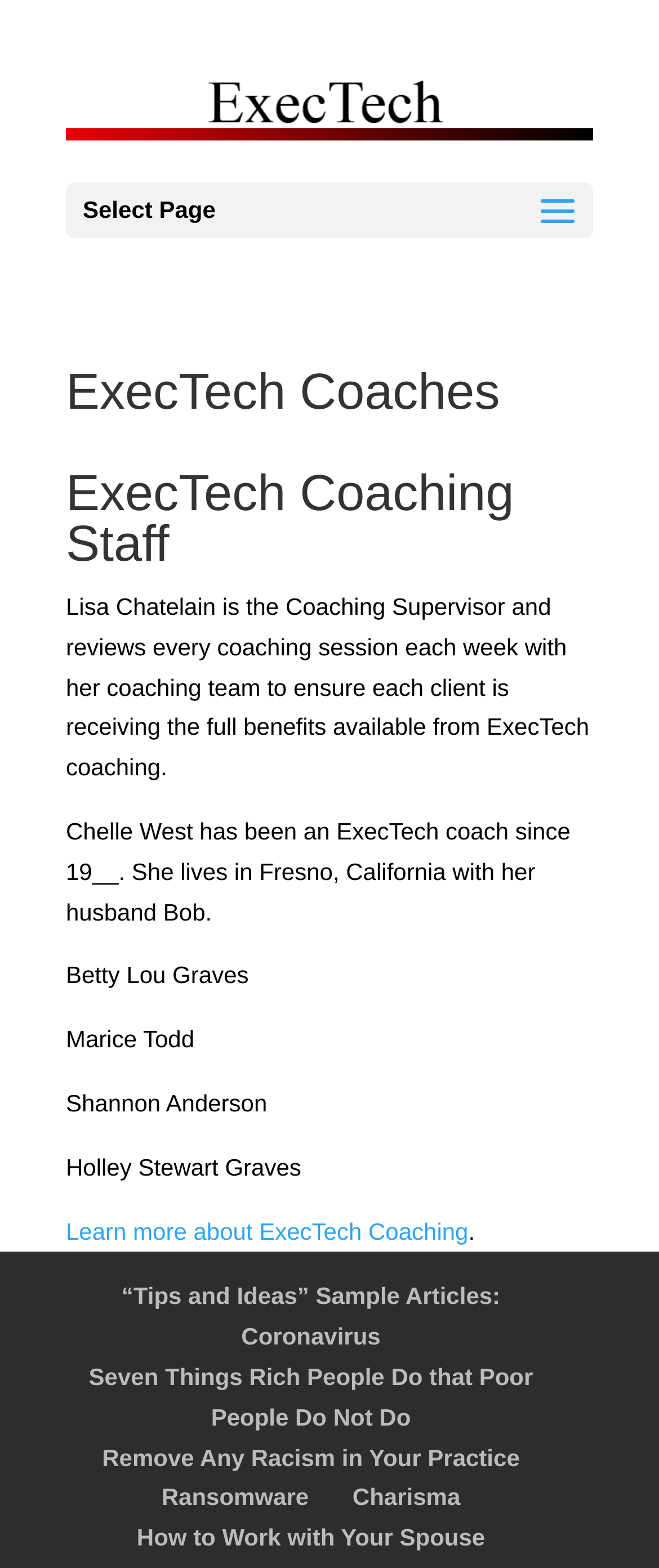Can you identify the bounding box coordinates of the clickable region needed to carry out this instruction: 'Read about Coronavirus'? The coordinates should be four float numbers within the range of 0 to 1, stated as [left, top, right, bottom].

[0.366, 0.844, 0.578, 0.861]